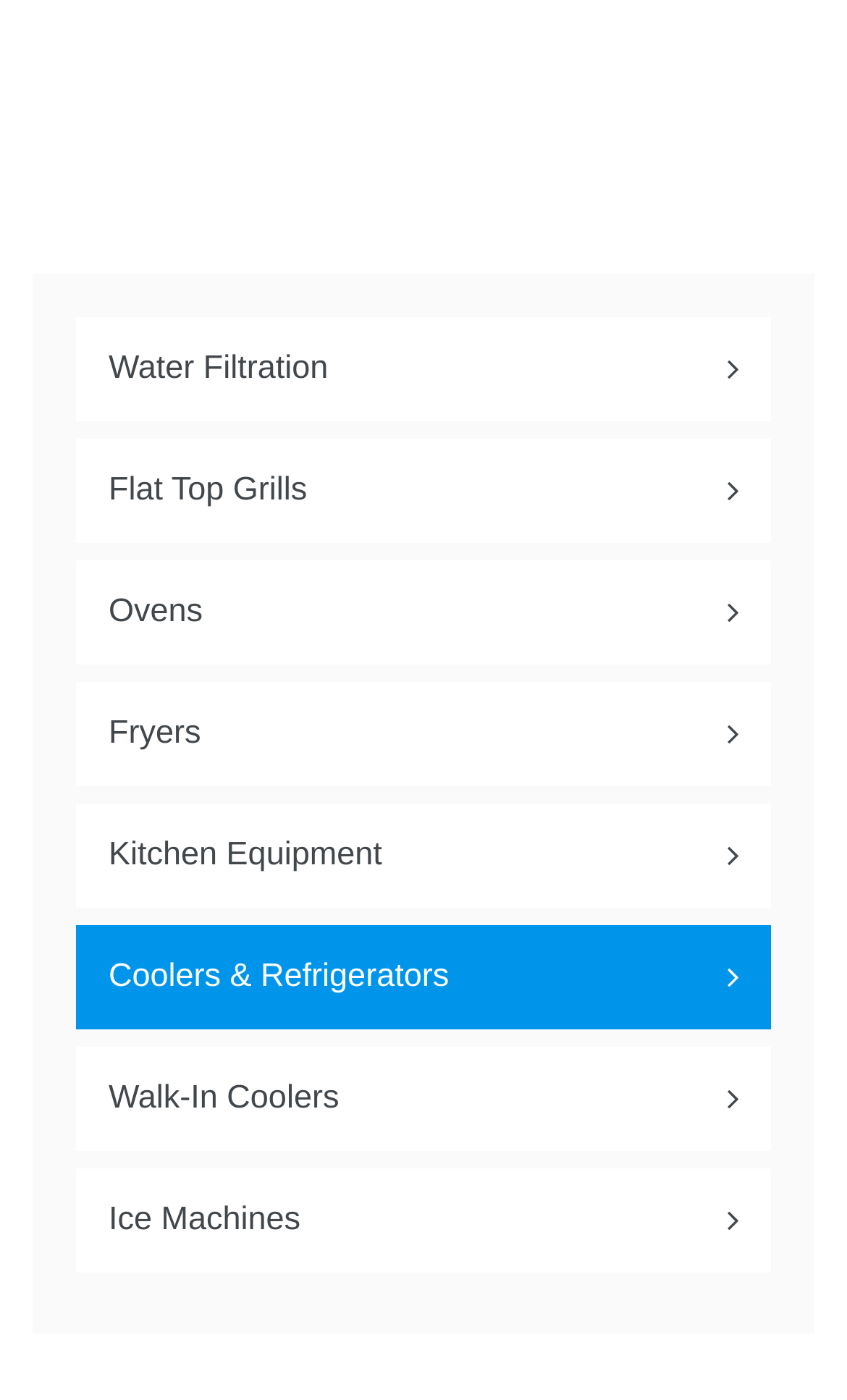Provide a brief response in the form of a single word or phrase:
How many categories of kitchen equipment are there?

8